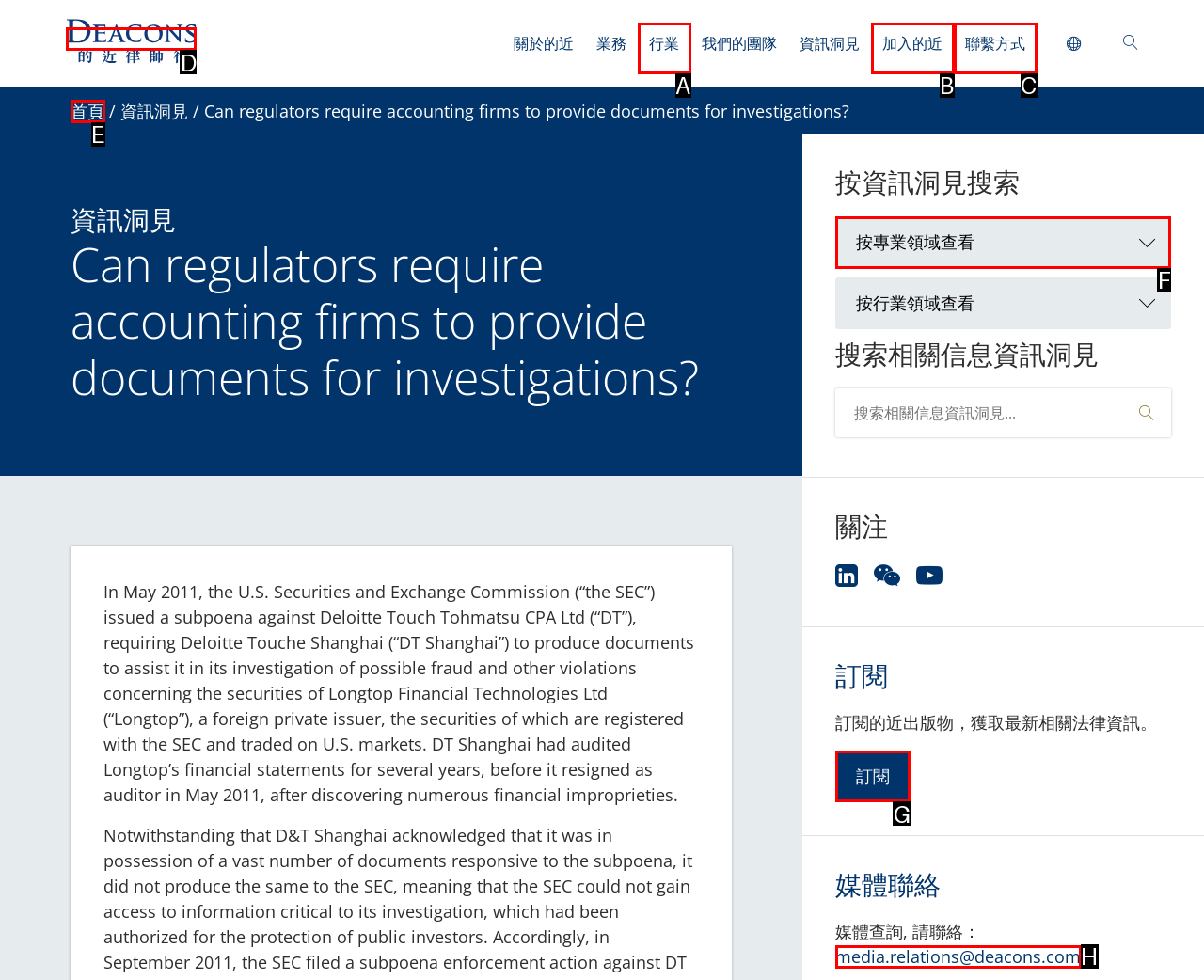From the given choices, determine which HTML element matches the description: 首頁. Reply with the appropriate letter.

E